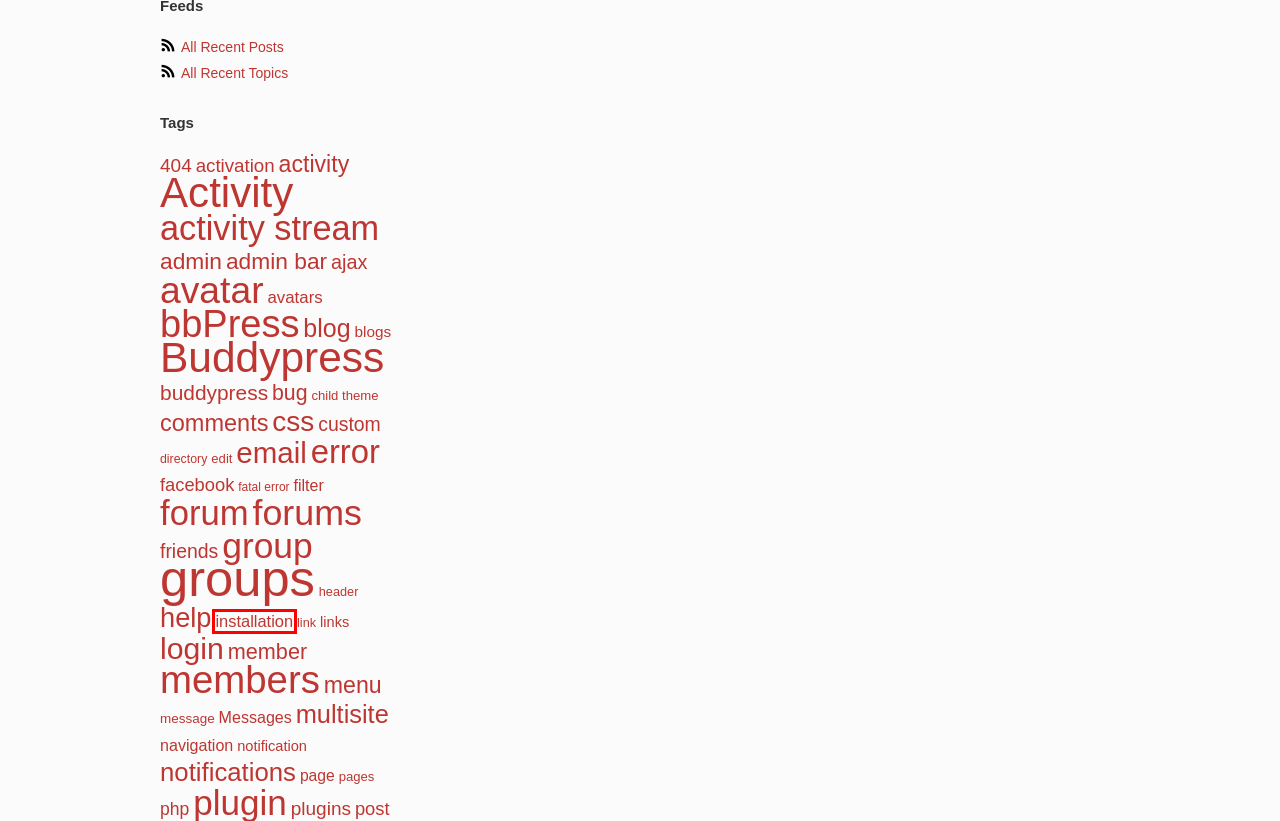A screenshot of a webpage is given, featuring a red bounding box around a UI element. Please choose the webpage description that best aligns with the new webpage after clicking the element in the bounding box. These are the descriptions:
A. Topic Tag: installation · BuddyPress.org
B. Topic Tag: page · BuddyPress.org
C. Topic Tag: comments · BuddyPress.org
D. Topic Tag: Messages · BuddyPress.org
E. Topic Tag: buddypress · BuddyPress.org
F. BuddyPress.org » All Topics
G. Topic Tag: member · BuddyPress.org
H. Topic Tag: fatal error · BuddyPress.org

A